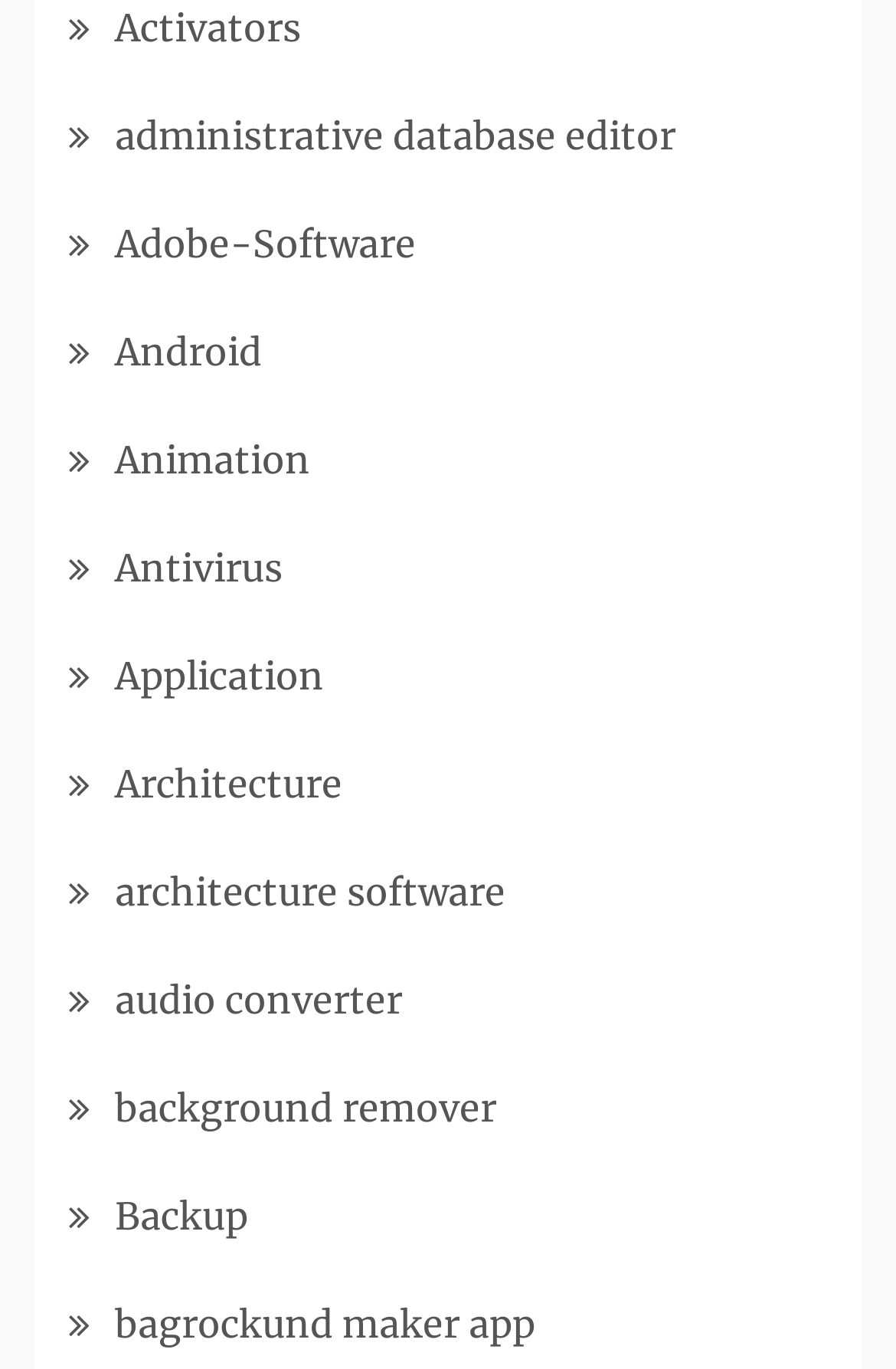Determine the bounding box coordinates for the area you should click to complete the following instruction: "check out Animation".

[0.128, 0.319, 0.346, 0.353]